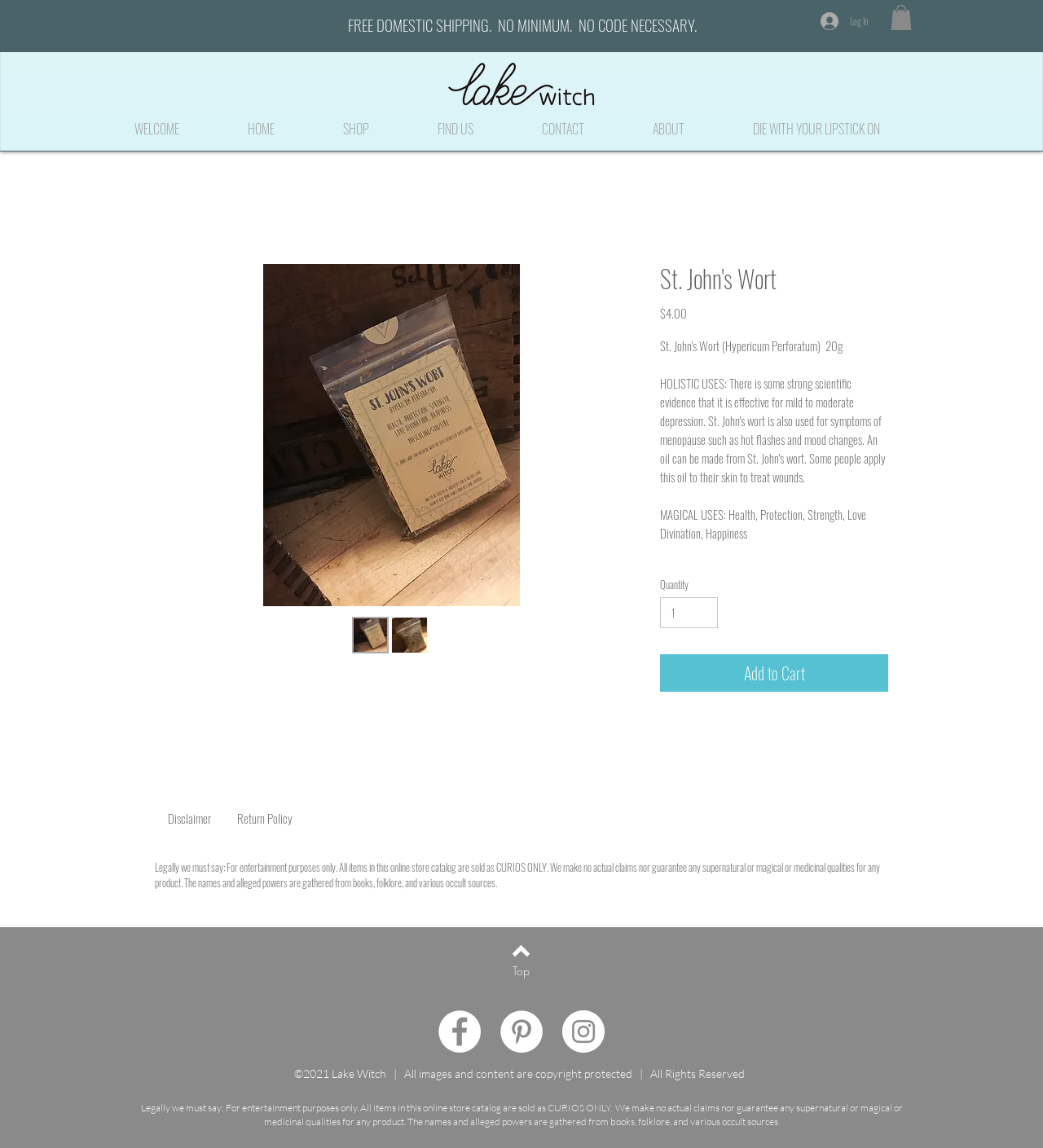How many tabs are there in the product description section?
Please use the visual content to give a single word or phrase answer.

2